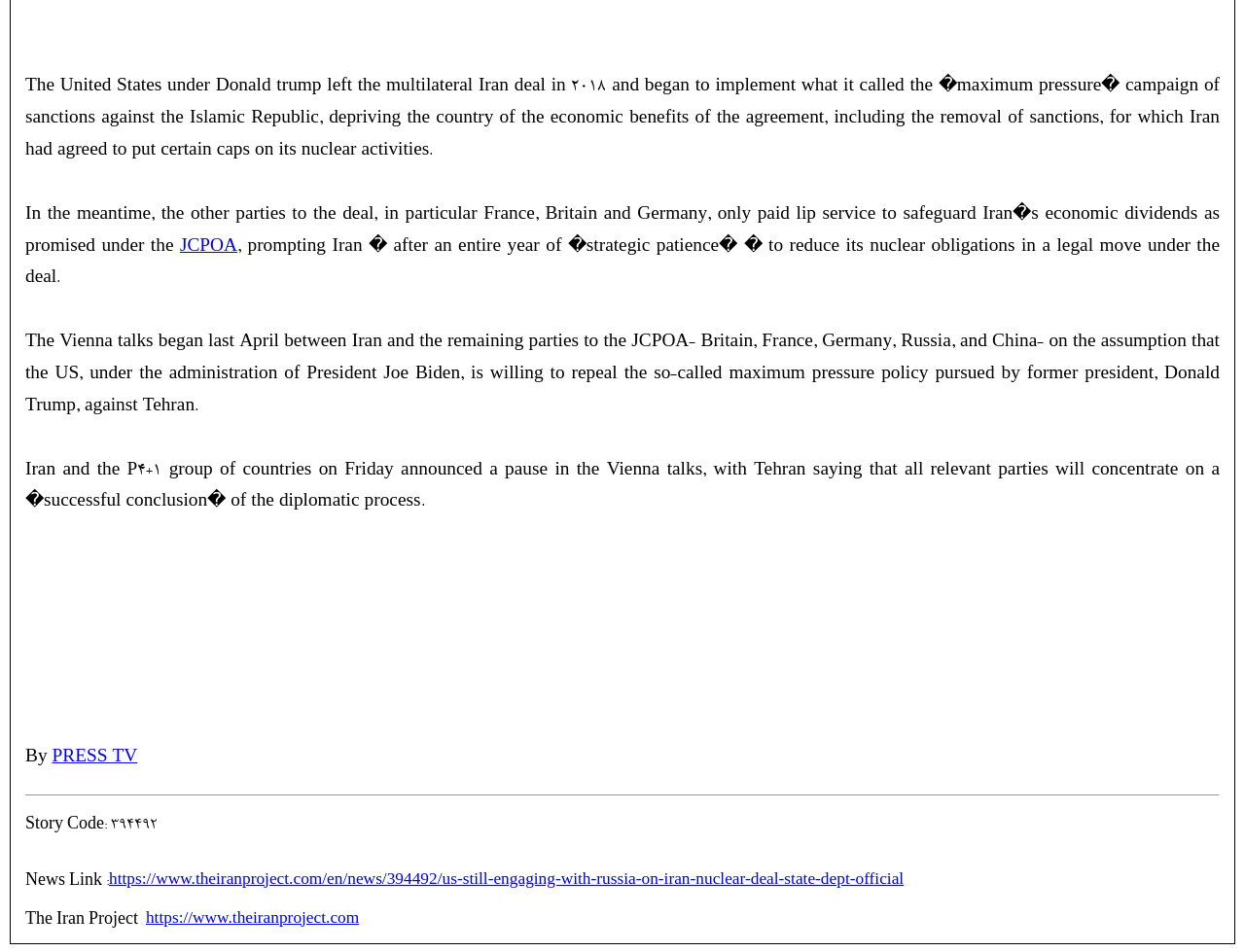Please provide the bounding box coordinate of the region that matches the element description: Contact Us. Coordinates should be in the format (top-left x, top-left y, bottom-right x, bottom-right y) and all values should be between 0 and 1.

None